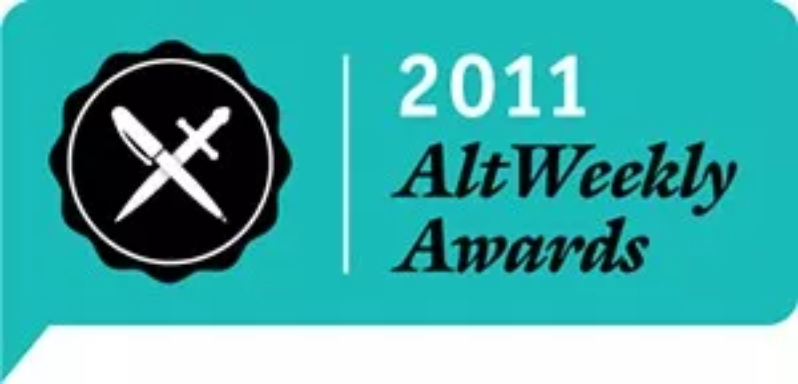What is the title of the award?
Please ensure your answer to the question is detailed and covers all necessary aspects.

The title 'AltWeekly Awards' is displayed on the left in a bold, elegant font, emphasizing the significance of the event.